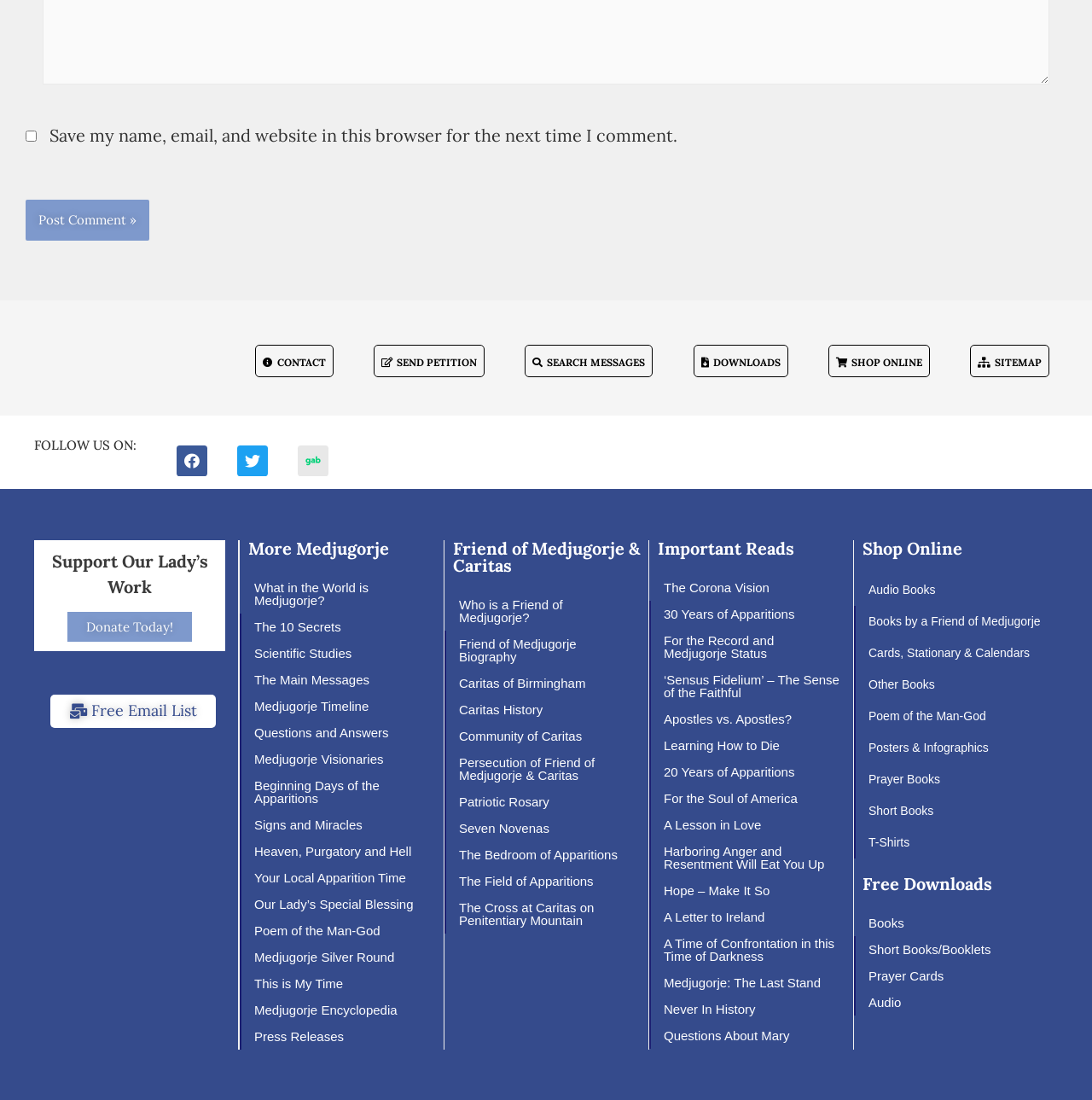What is the 'Shop Online' section for?
From the details in the image, provide a complete and detailed answer to the question.

The 'Shop Online' section has multiple links to different product categories, such as audio books, books, cards, and more. This suggests that the section is intended for users to purchase products related to Medjugorje.